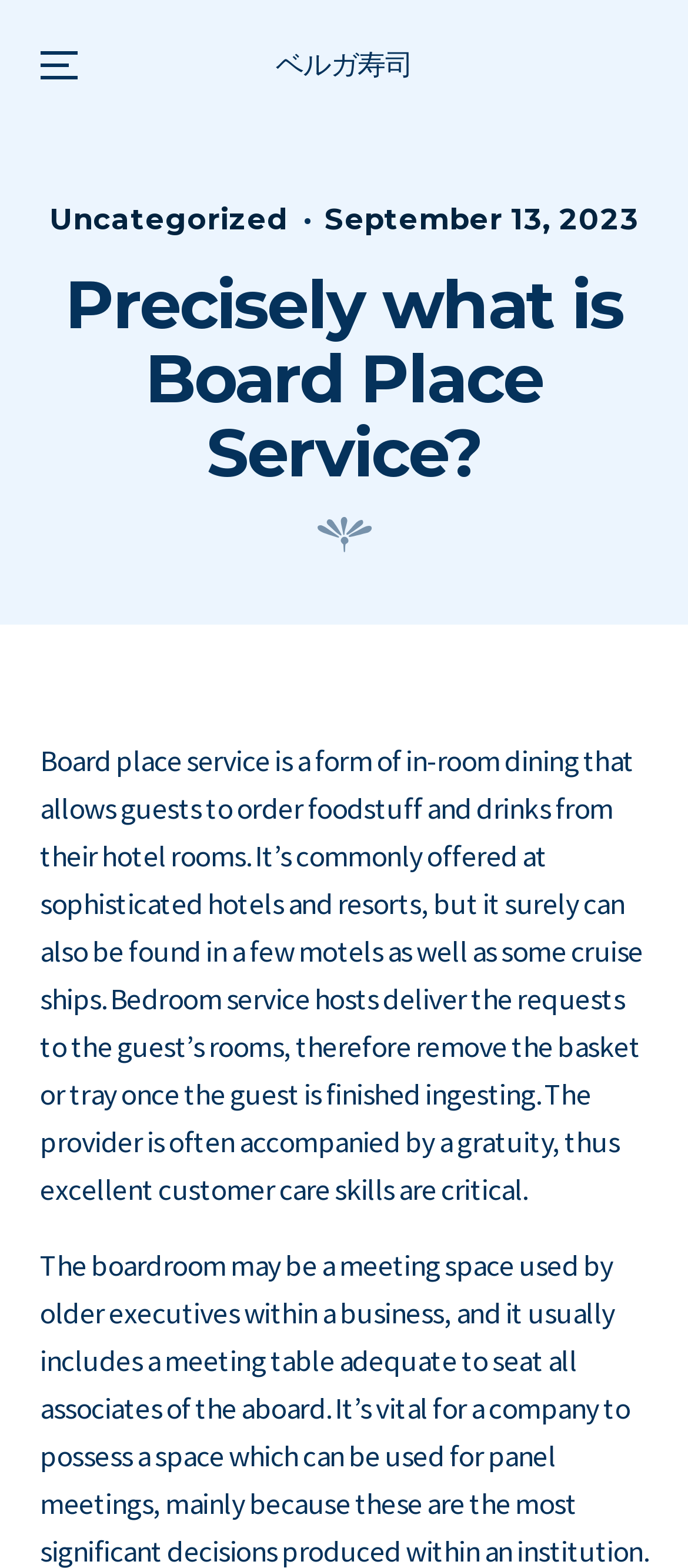Provide a brief response in the form of a single word or phrase:
When was the article posted?

September 13, 2023